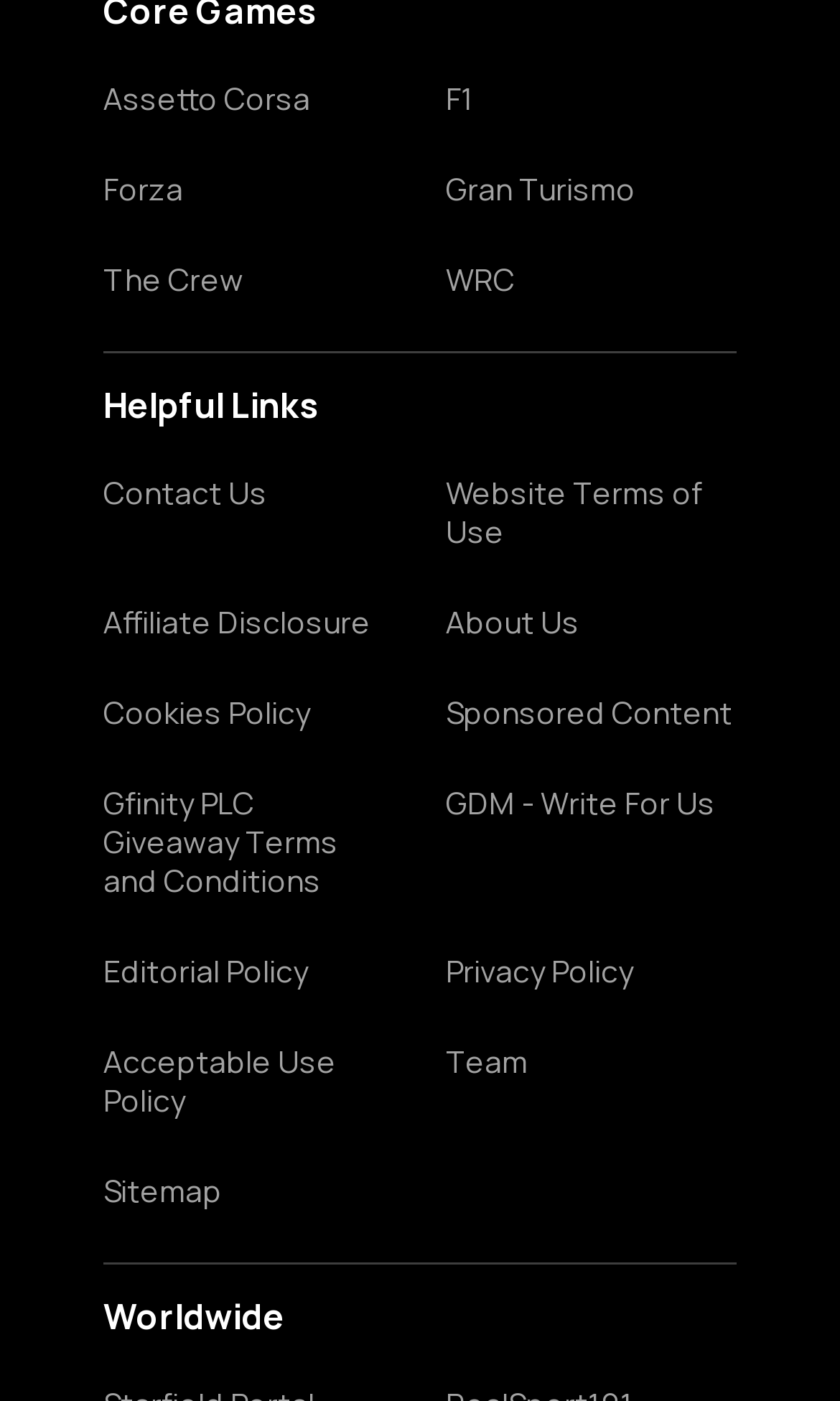Give a one-word or phrase response to the following question: What is the purpose of the 'Helpful Links' section?

To provide useful links